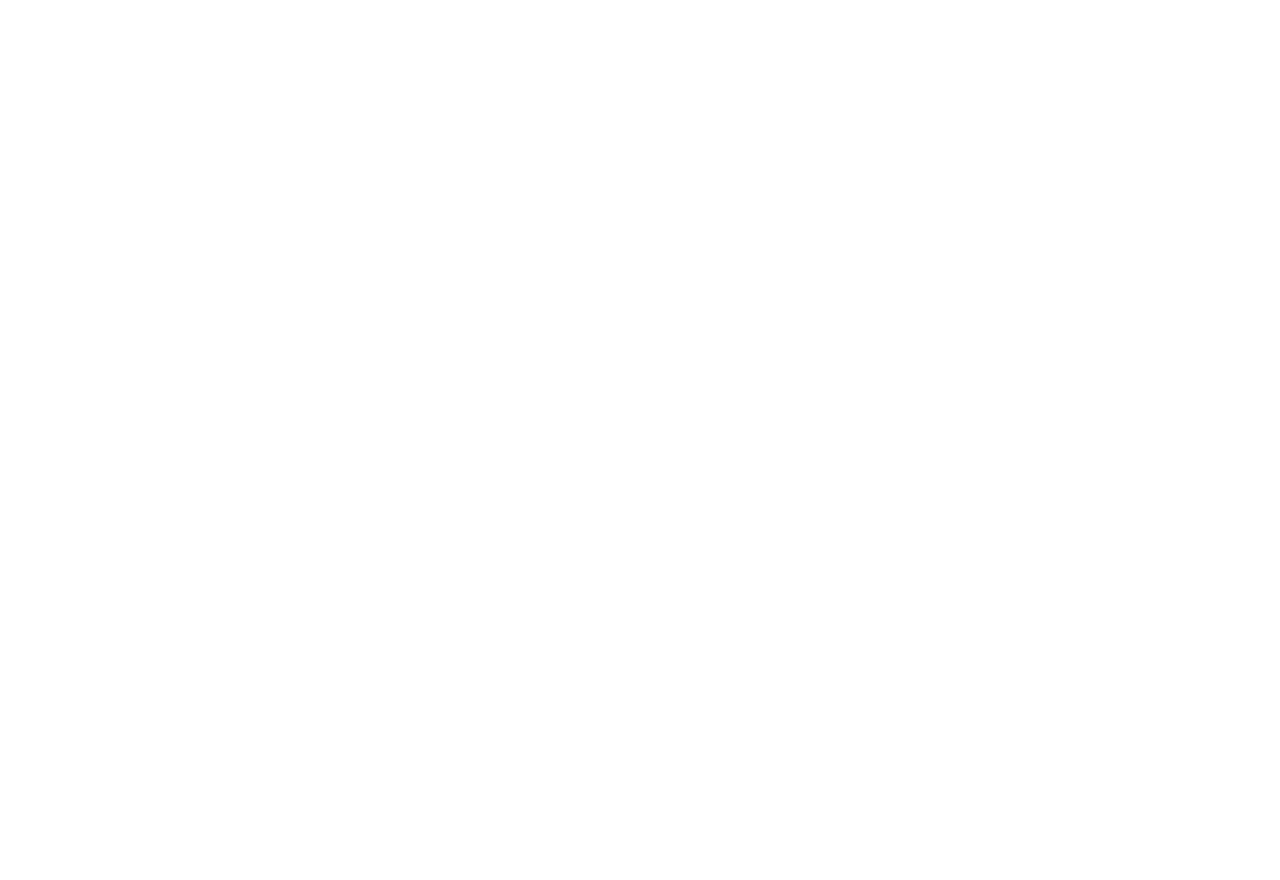Please reply to the following question with a single word or a short phrase:
How many images are displayed on this page?

3